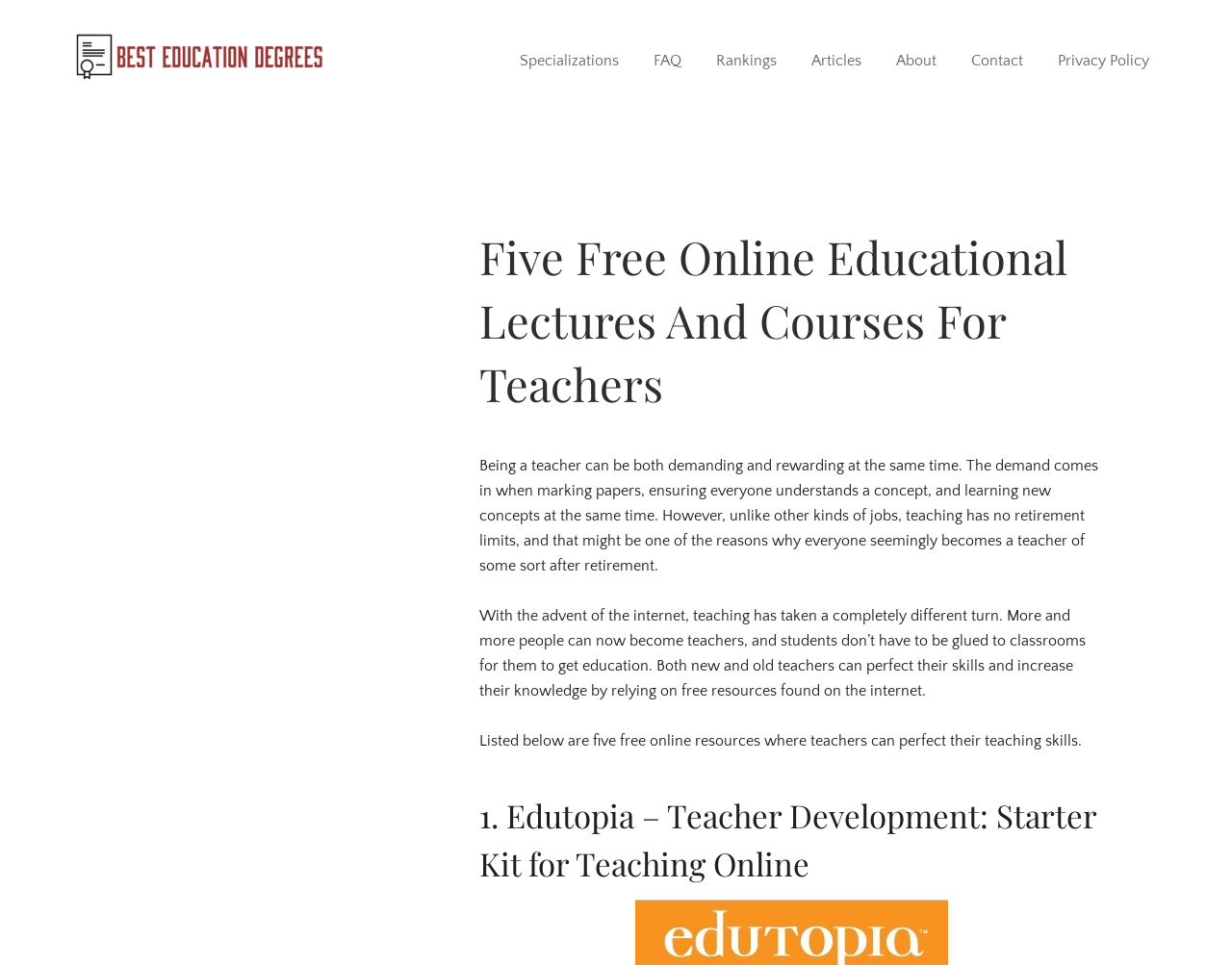Determine the bounding box coordinates (top-left x, top-left y, bottom-right x, bottom-right y) of the UI element described in the following text: Privacy Policy

[0.846, 0.033, 0.945, 0.091]